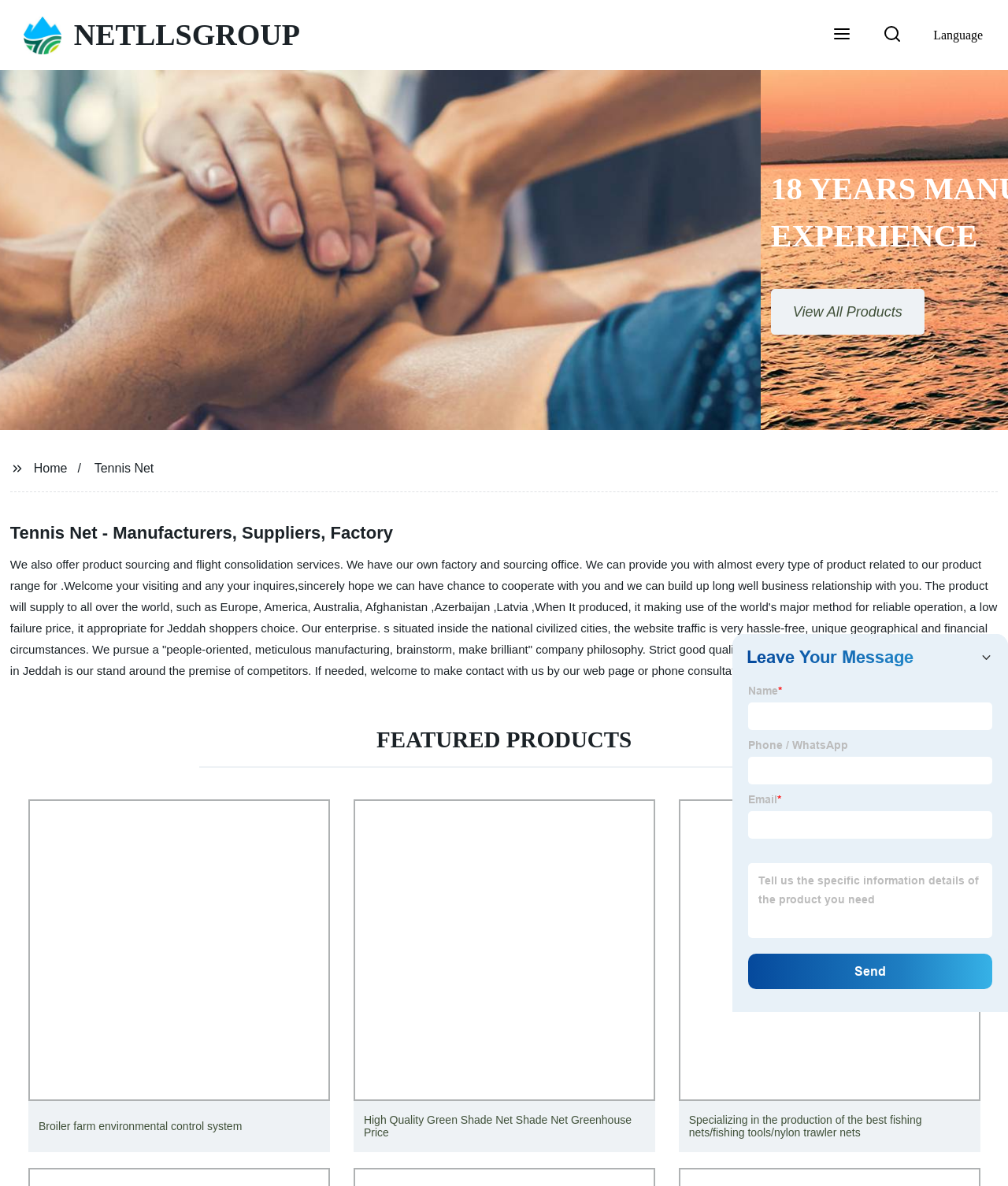Please provide a one-word or phrase answer to the question: 
How many featured products are displayed on the webpage?

3